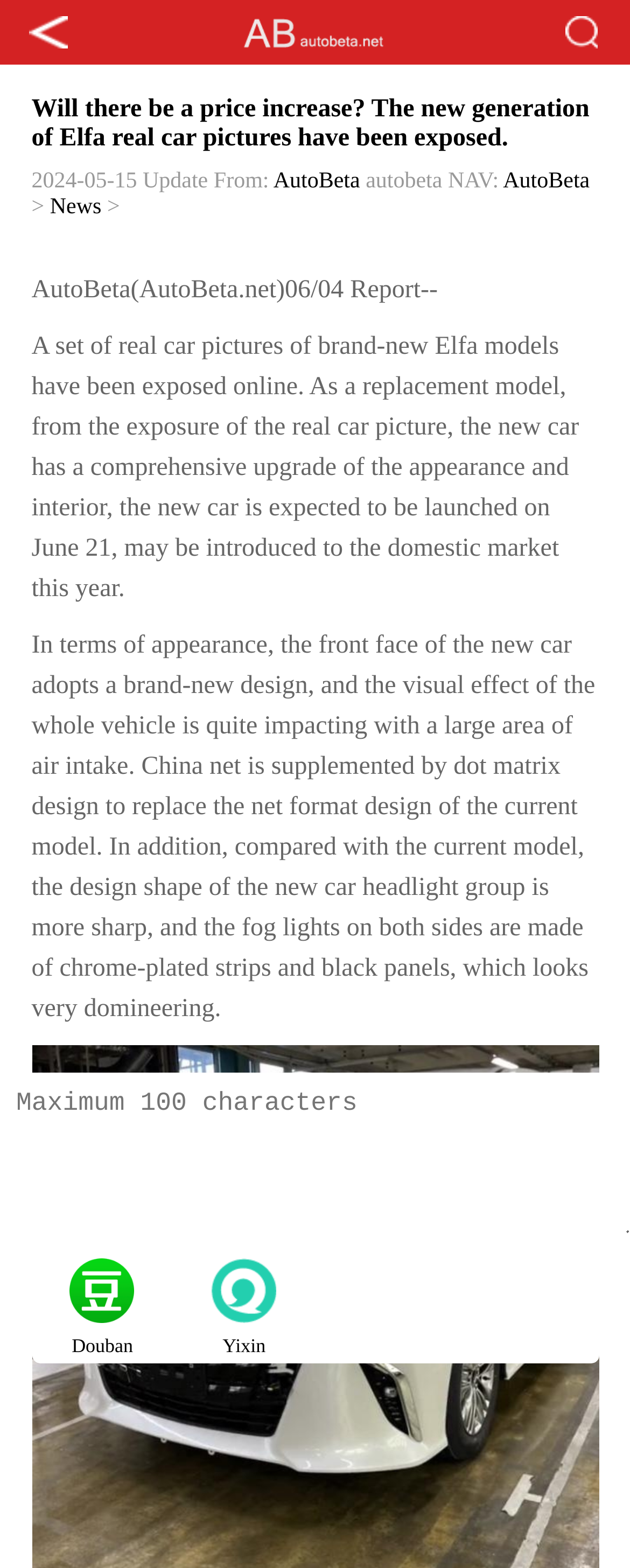Respond to the question below with a concise word or phrase:
What is the name of the car model being discussed?

Elfa